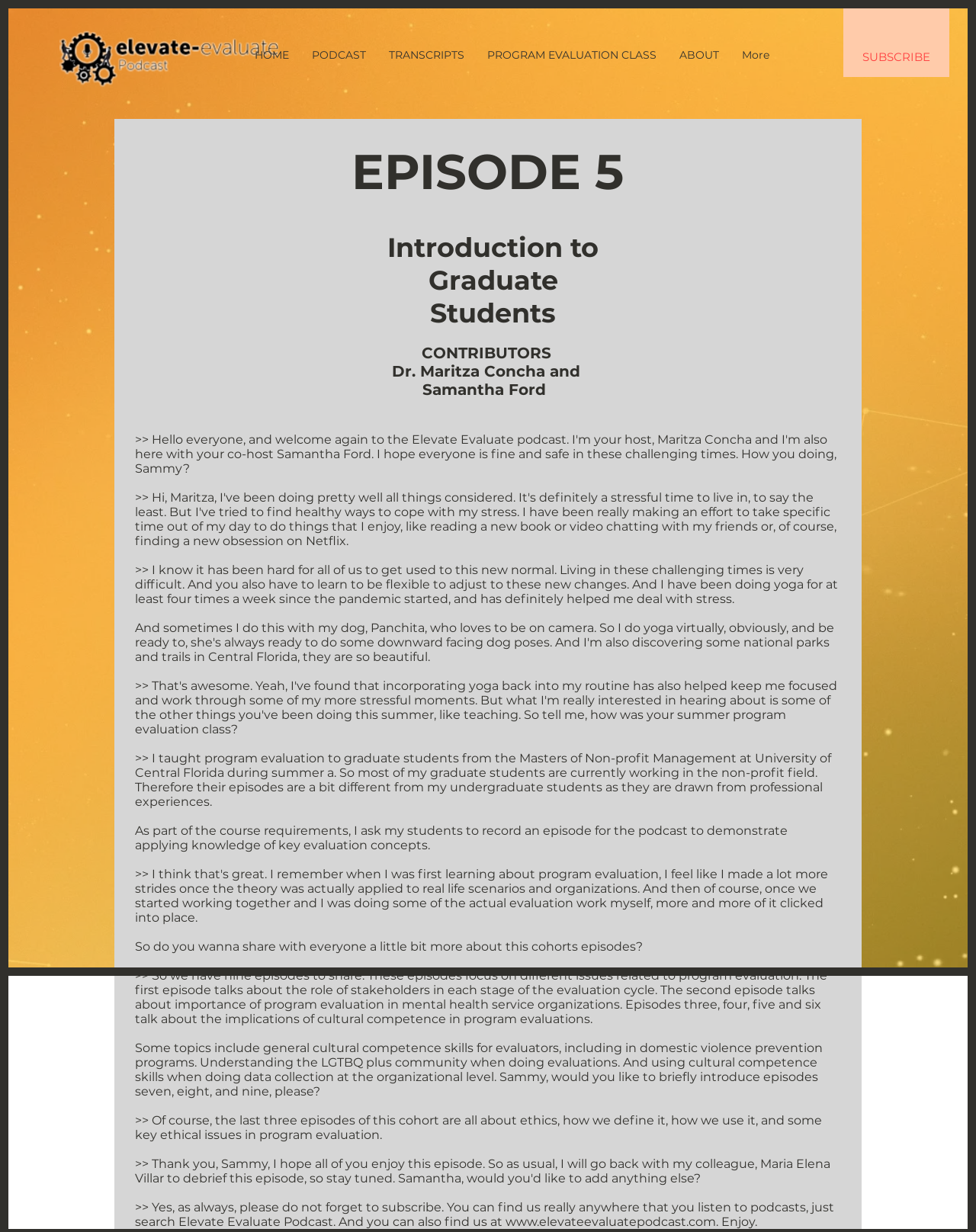Kindly respond to the following question with a single word or a brief phrase: 
How many episodes are shared in this cohort?

nine